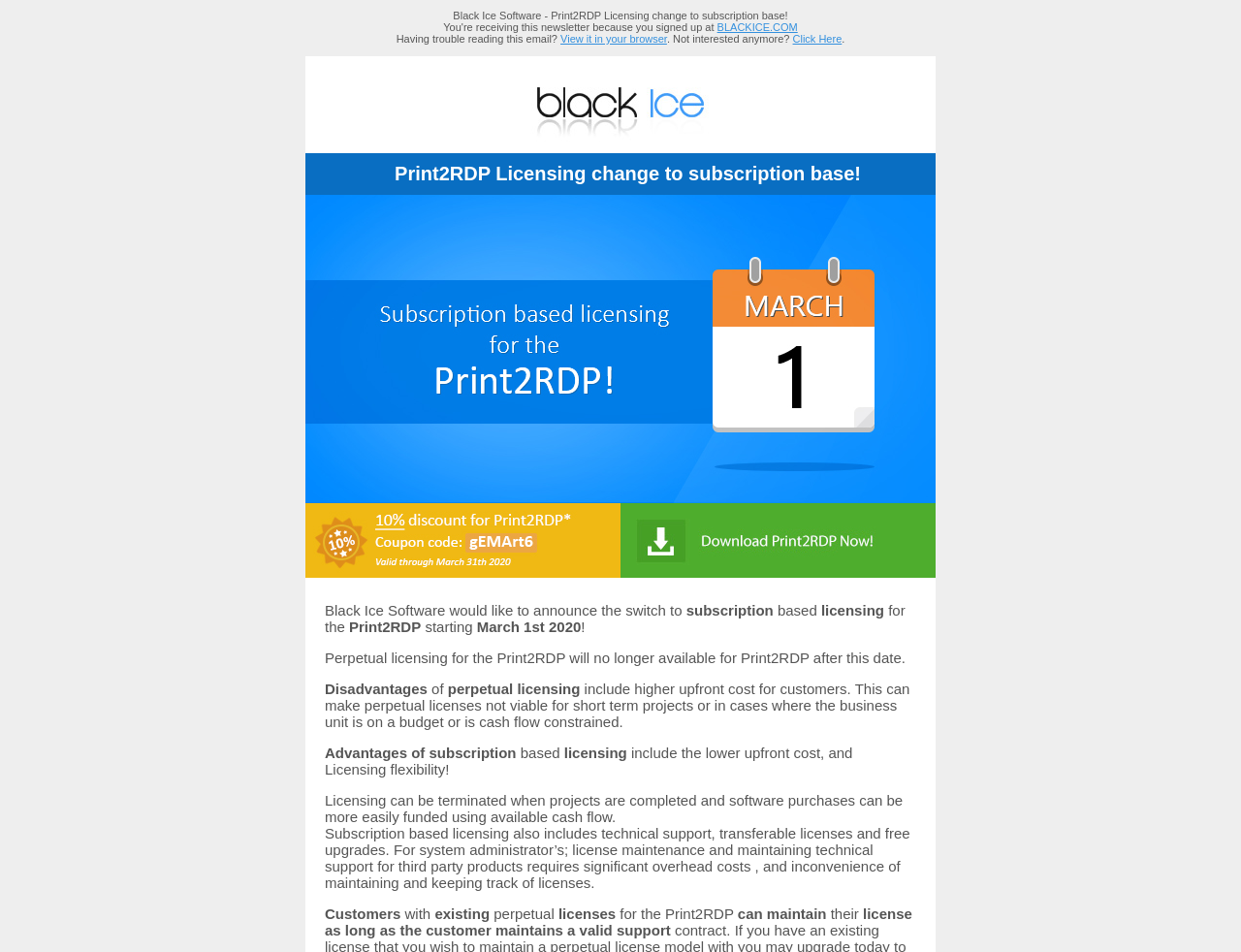What is the coupon code for 10% discount?
Refer to the image and provide a one-word or short phrase answer.

gEMArt6